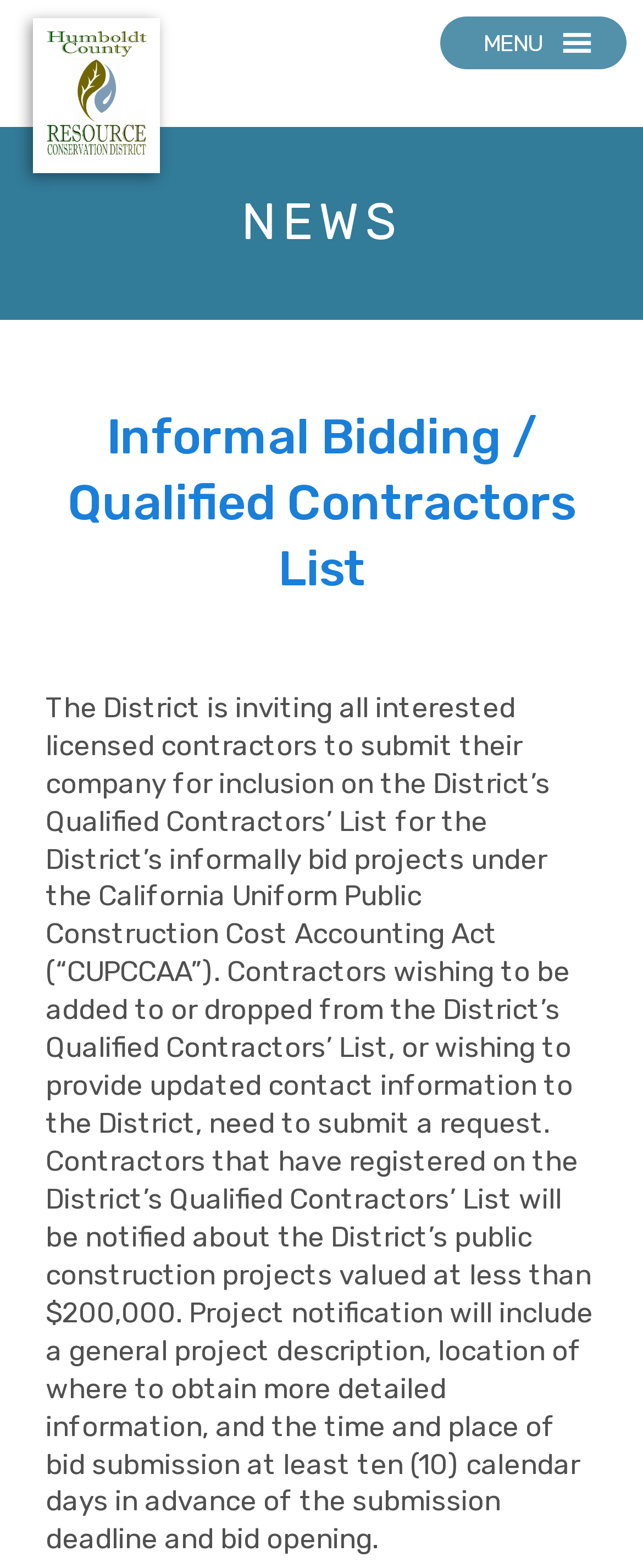Reply to the question with a brief word or phrase: What is the purpose of the Qualified Contractors List?

For informally bid projects